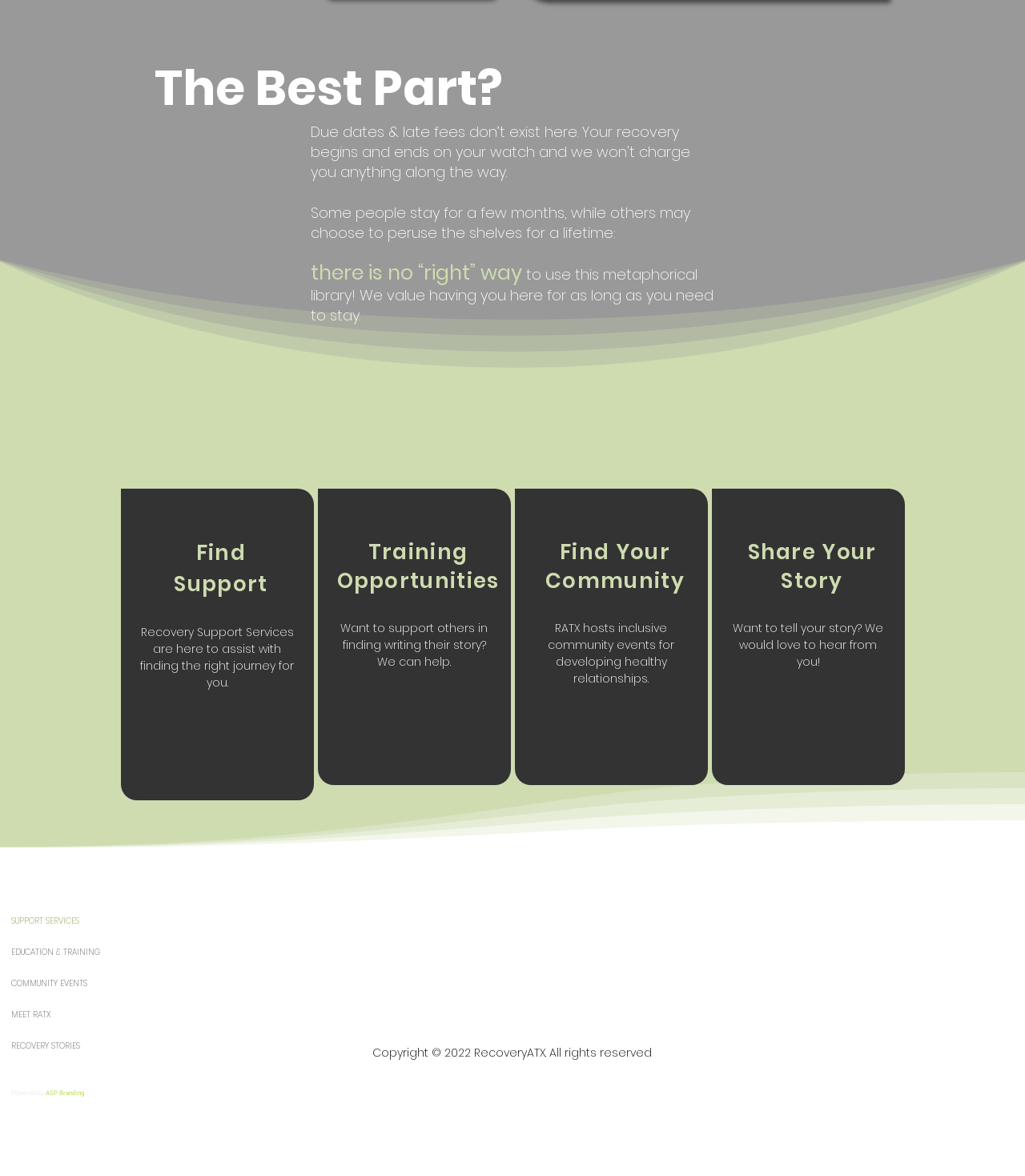Find the bounding box coordinates of the element's region that should be clicked in order to follow the given instruction: "Click on Find Your Community". The coordinates should consist of four float numbers between 0 and 1, i.e., [left, top, right, bottom].

[0.546, 0.457, 0.654, 0.482]